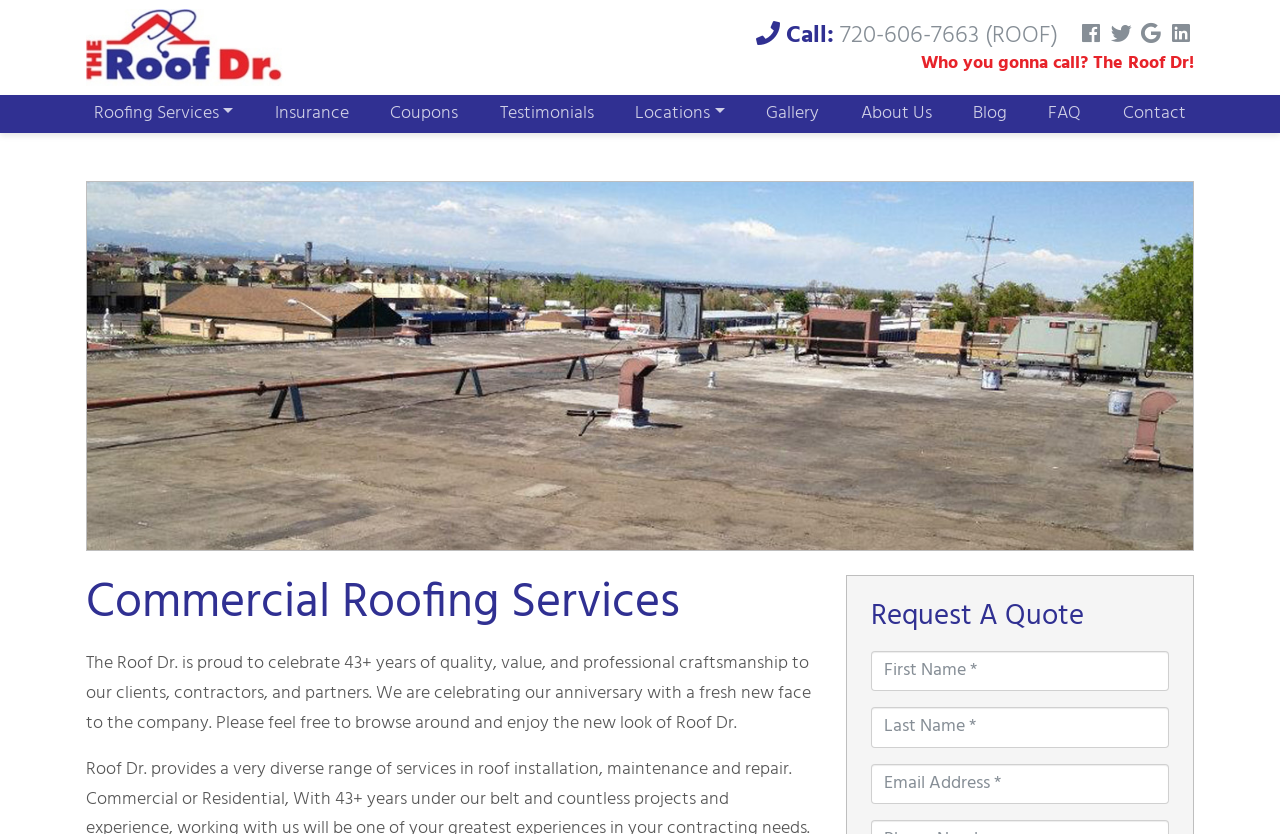Could you specify the bounding box coordinates for the clickable section to complete the following instruction: "Enter first name"?

[0.68, 0.78, 0.913, 0.829]